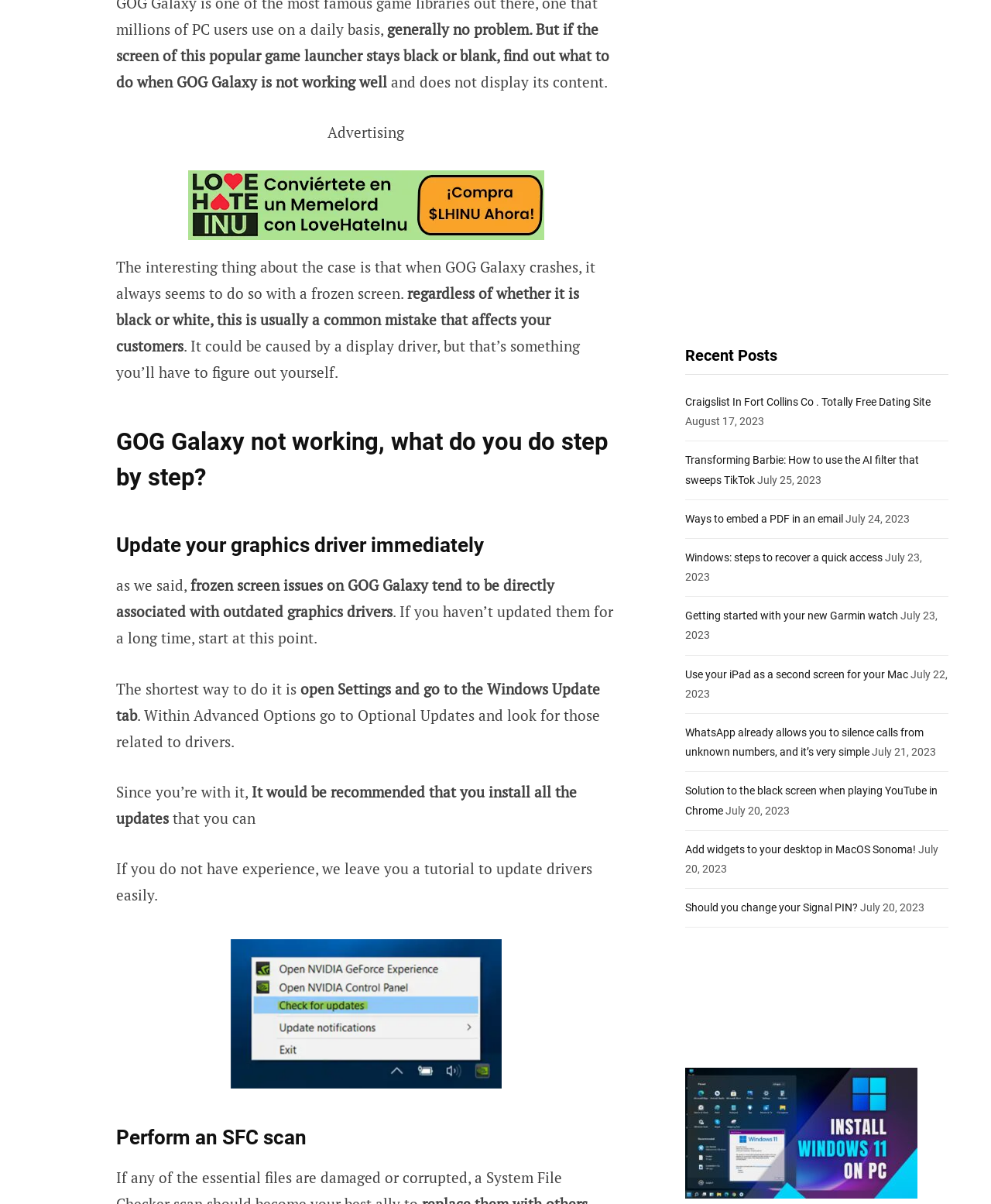Identify the bounding box coordinates of the section to be clicked to complete the task described by the following instruction: "Read the article about Craigslist In Fort Collins Co. Totally Free Dating Site". The coordinates should be four float numbers between 0 and 1, formatted as [left, top, right, bottom].

[0.691, 0.329, 0.939, 0.339]